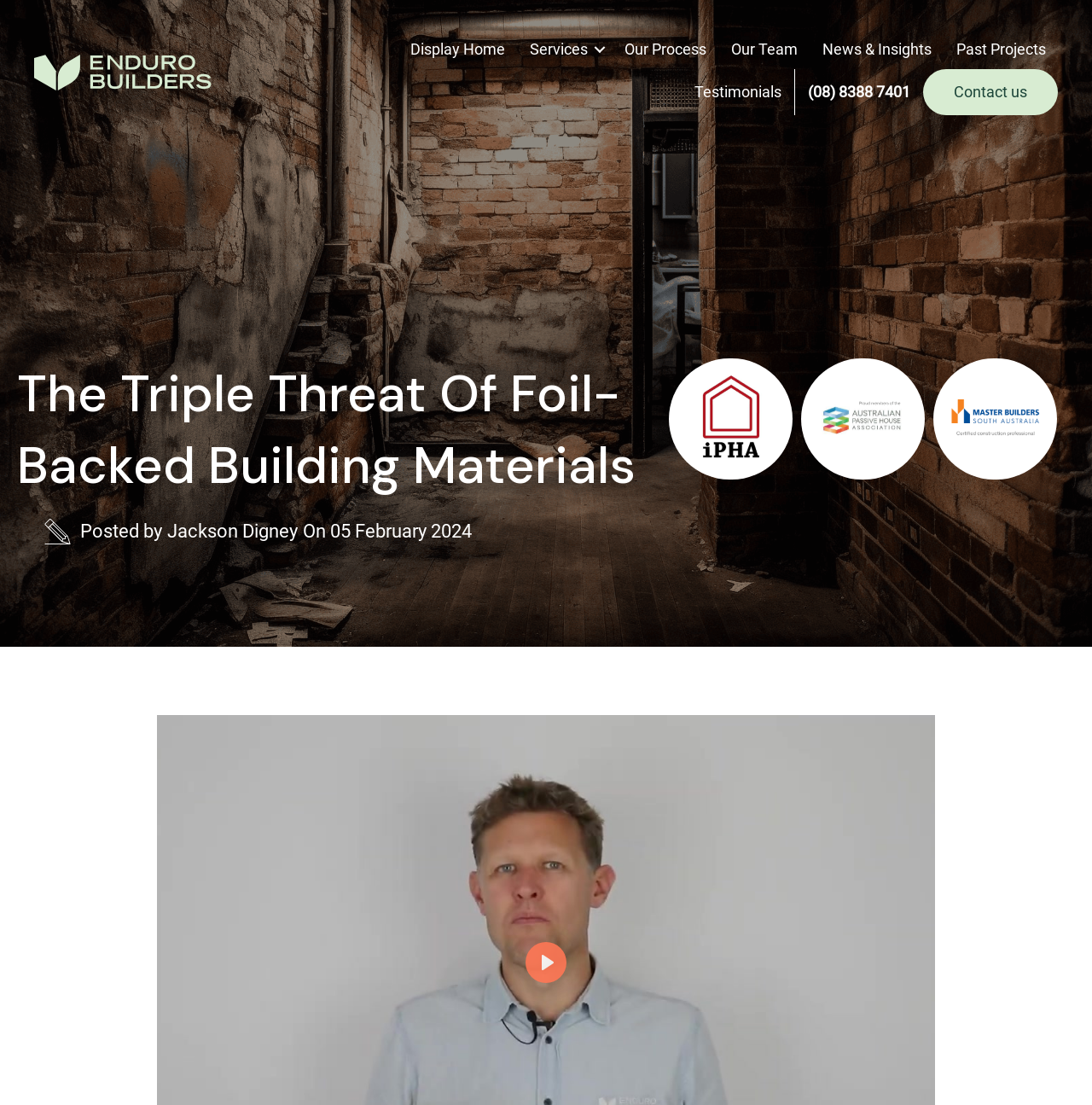Please find the bounding box coordinates of the section that needs to be clicked to achieve this instruction: "Sign up for emails regarding upcoming sales".

None